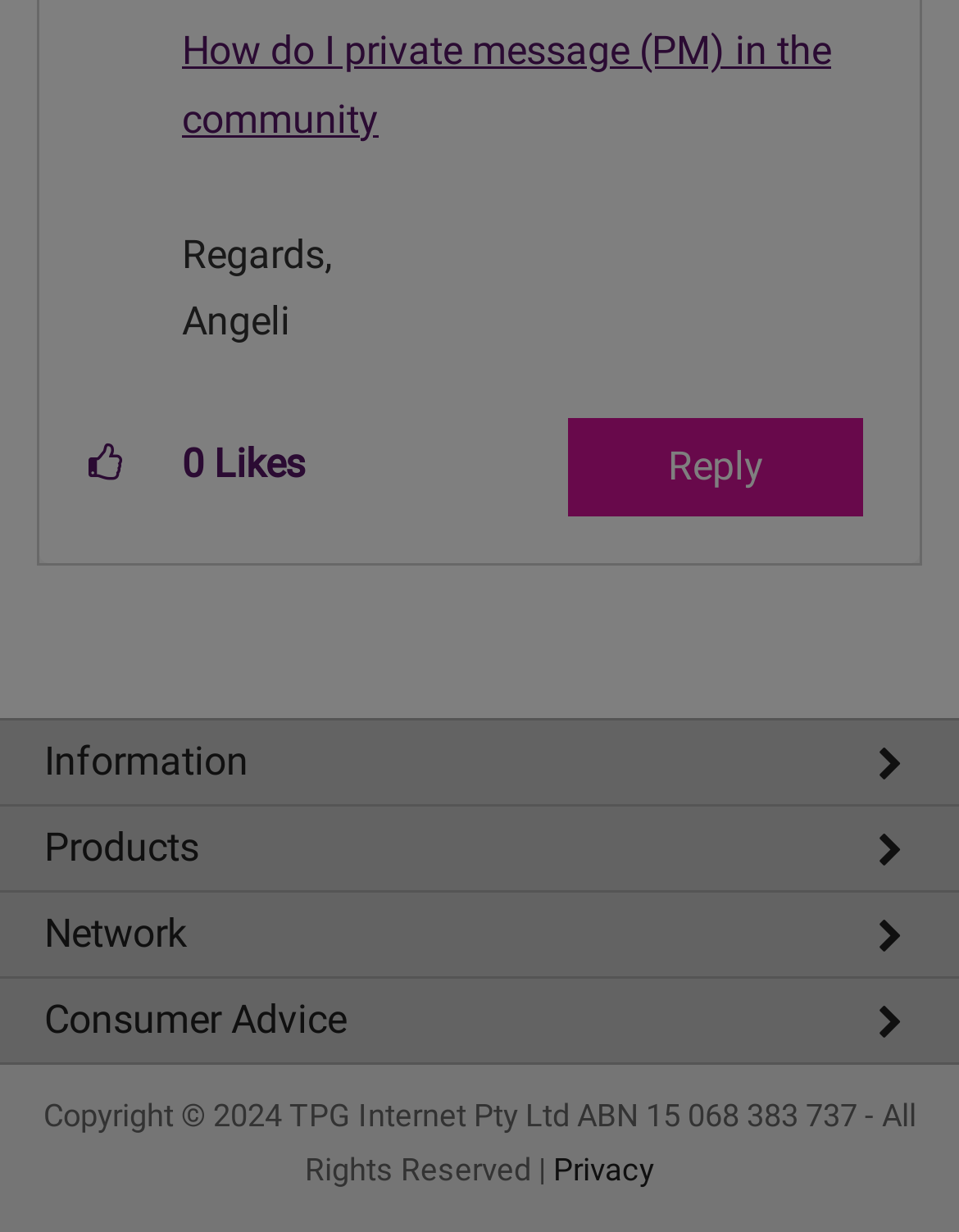Bounding box coordinates are specified in the format (top-left x, top-left y, bottom-right x, bottom-right y). All values are floating point numbers bounded between 0 and 1. Please provide the bounding box coordinate of the region this sentence describes: Fibre to the Building

[0.0, 0.913, 1.0, 0.976]